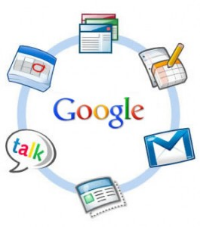Describe the image thoroughly.

This image visually represents the Google Apps suite, symbolizing its diverse functionalities for business and personal use. Centralized with the iconic Google logo, the design features various icons arranged in a circular layout, each representing a core component of the suite: 

- **Email** (with a Gmail icon) for communication.
- **Calendar** for scheduling and time management.
- **Drive** for cloud storage and document management.
- **Docs** suggesting collaborative document editing.
- **Talk** indicating messaging and real-time communication.

This graphical depiction illustrates how Google Apps enhances productivity by integrating multiple tools, making it an essential solution for both educational and professional environments.